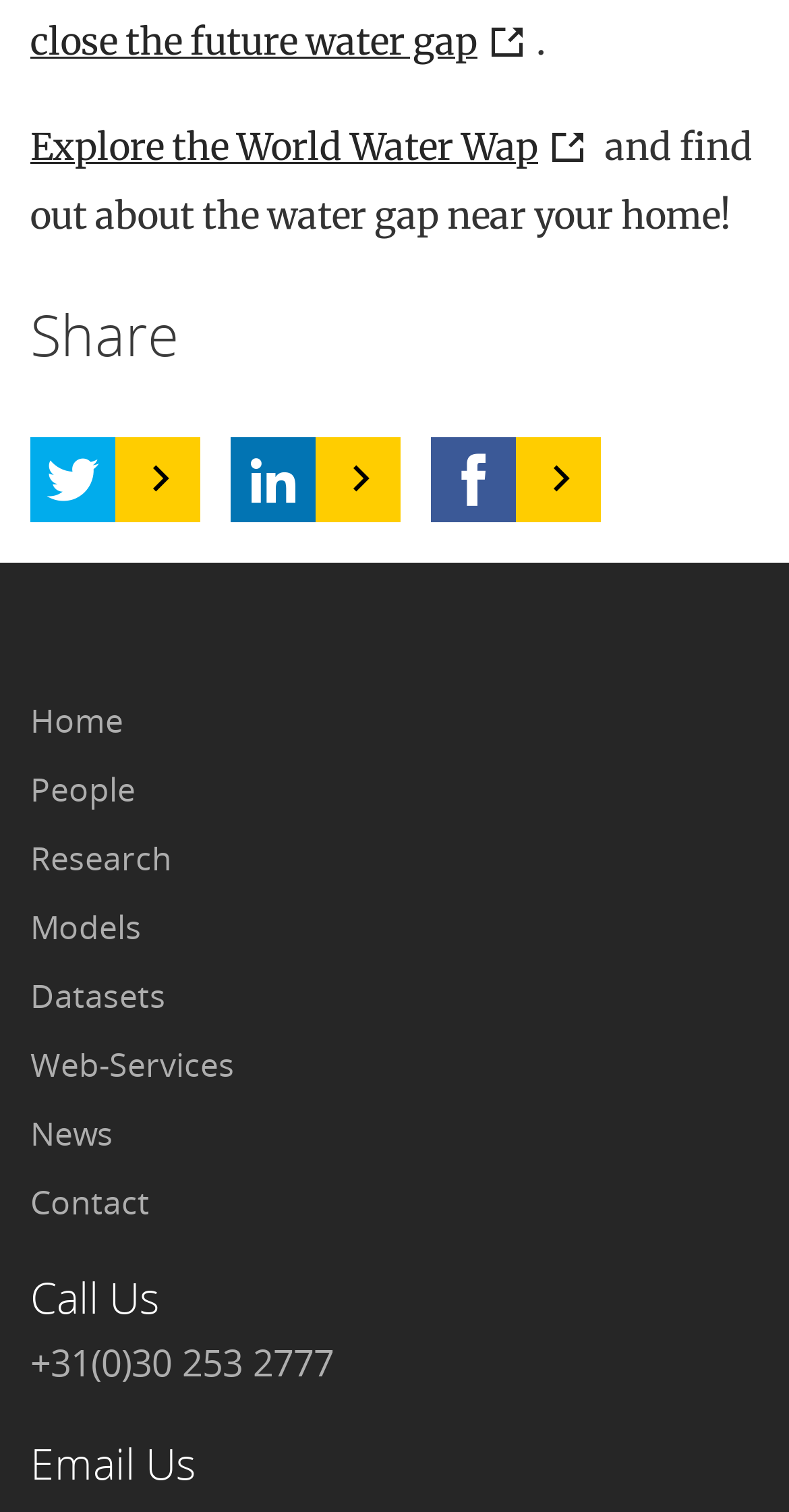Determine the bounding box coordinates for the element that should be clicked to follow this instruction: "view October 2021". The coordinates should be given as four float numbers between 0 and 1, in the format [left, top, right, bottom].

None